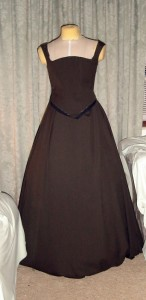Give an in-depth description of the image.

The image features a beautifully crafted brown wool bodice displayed on a mannequin, showcasing a design that emphasizes elegance and craftsmanship. The bodice features structured straps and a unique neckline that leads into a flowing skirt, hinting at the skillful techniques involved in its creation. 

In the accompanying text, the creator describes their meticulous process, including the use of fine black linen for the interior lining, which is slip-stitched by hand with silk thread. They leave the bottom of the bodice open to accommodate the attachment of skirts, demonstrating a thoughtful approach to garment construction. The meticulous hand-basting of the skirt to avoid adding bulk is a nod to historical sewing techniques, inspired by scholarly references to traditional gowns.

Overall, this display serves not only as a visual piece but also as an illustration of the artistry and dedication involved in historical costume making, perfectly encapsulated by the phrase "Everything pinned in place," which suggests a moment of careful preparation prior to sewing the garments together.